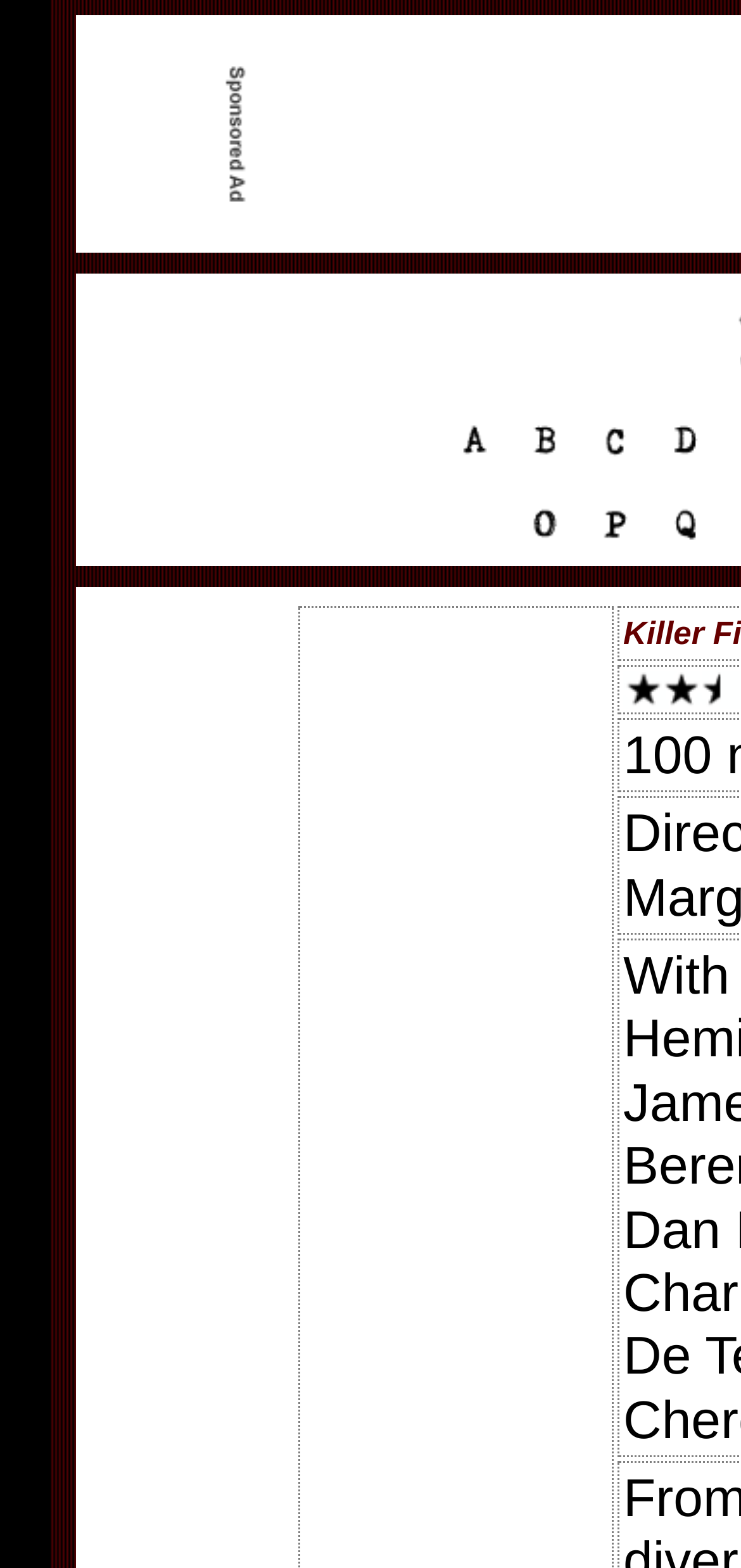Find the bounding box coordinates for the HTML element described as: "name="image39"". The coordinates should consist of four float values between 0 and 1, i.e., [left, top, right, bottom].

[0.782, 0.292, 0.877, 0.313]